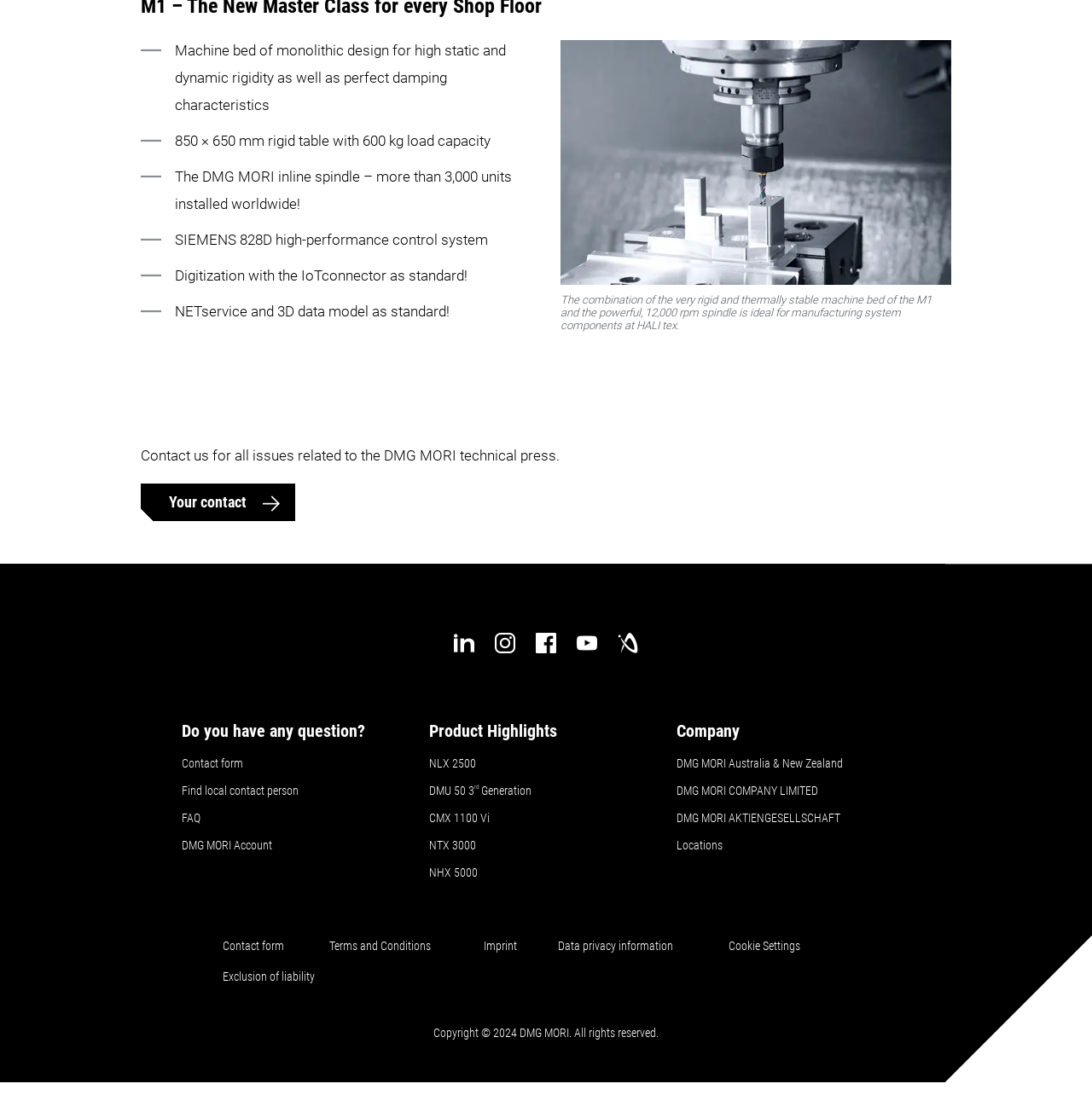Determine the bounding box coordinates for the UI element matching this description: "Contact form".

[0.204, 0.853, 0.26, 0.865]